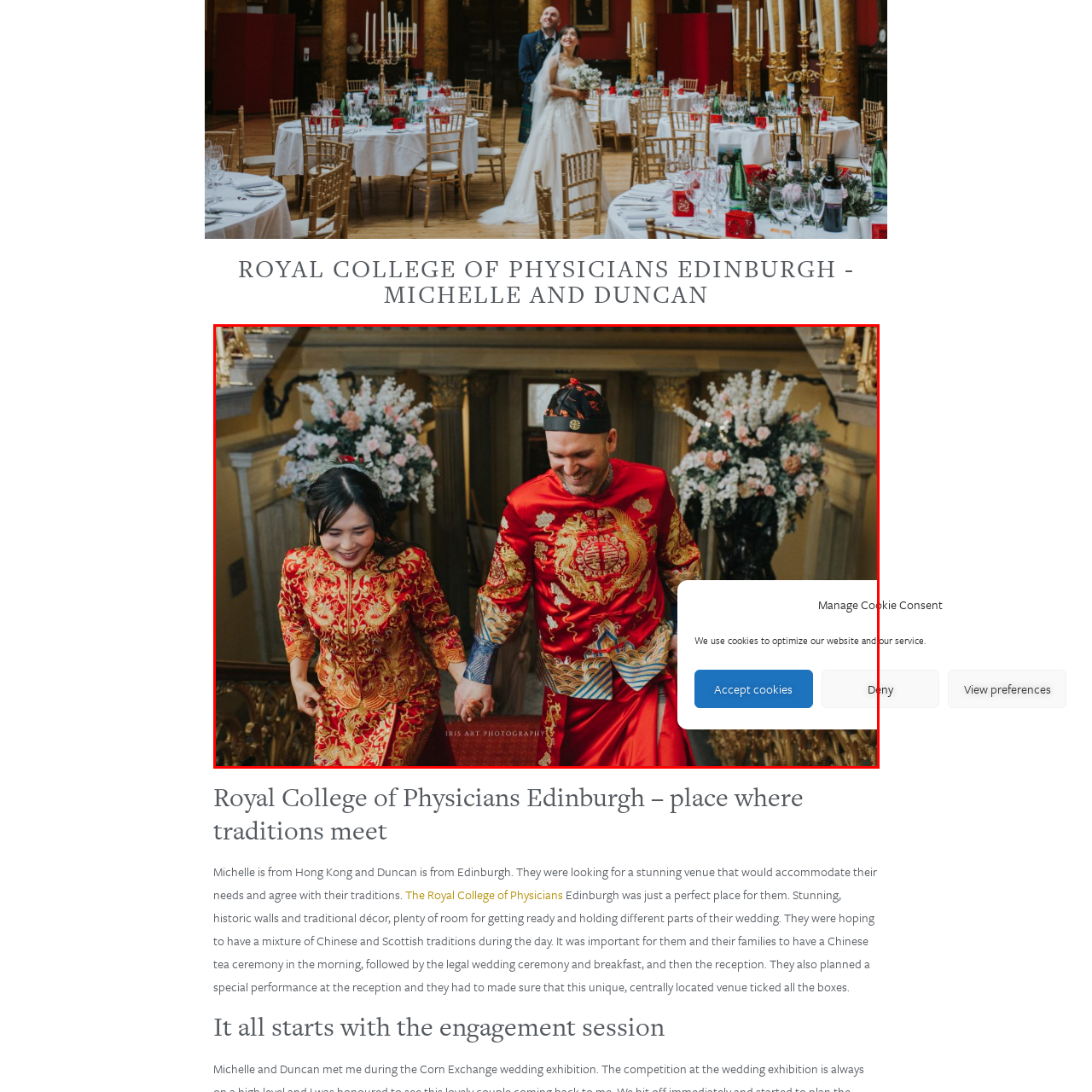What cultural traditions are being blended in the wedding celebration?
Examine the image within the red bounding box and provide a comprehensive answer to the question.

The caption states that the couple wants to blend their cultural traditions, specifically Scottish and Chinese customs, in their unique wedding celebration.